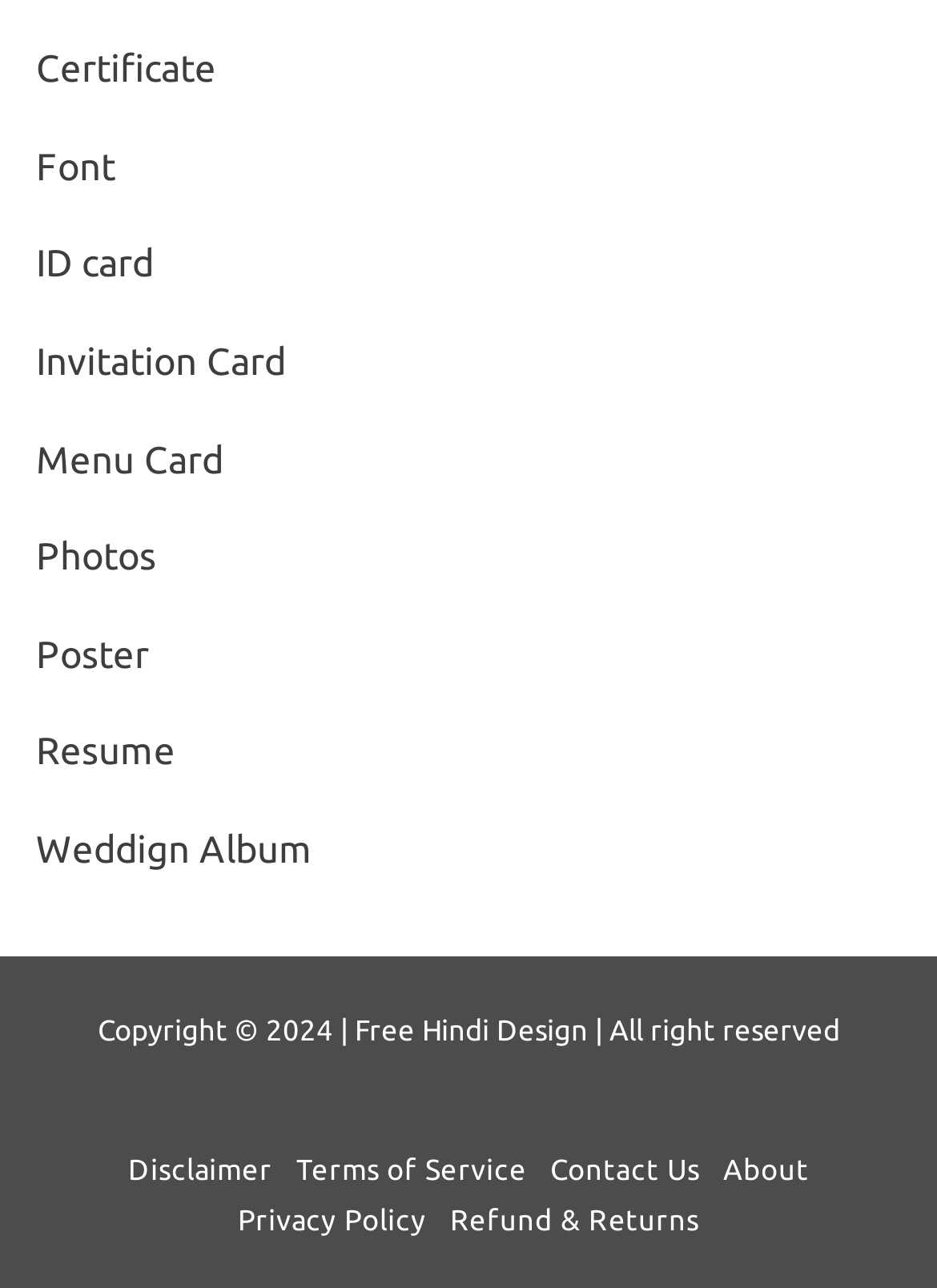Using the provided element description: "Weddign Album", identify the bounding box coordinates. The coordinates should be four floats between 0 and 1 in the order [left, top, right, bottom].

[0.038, 0.634, 0.333, 0.685]